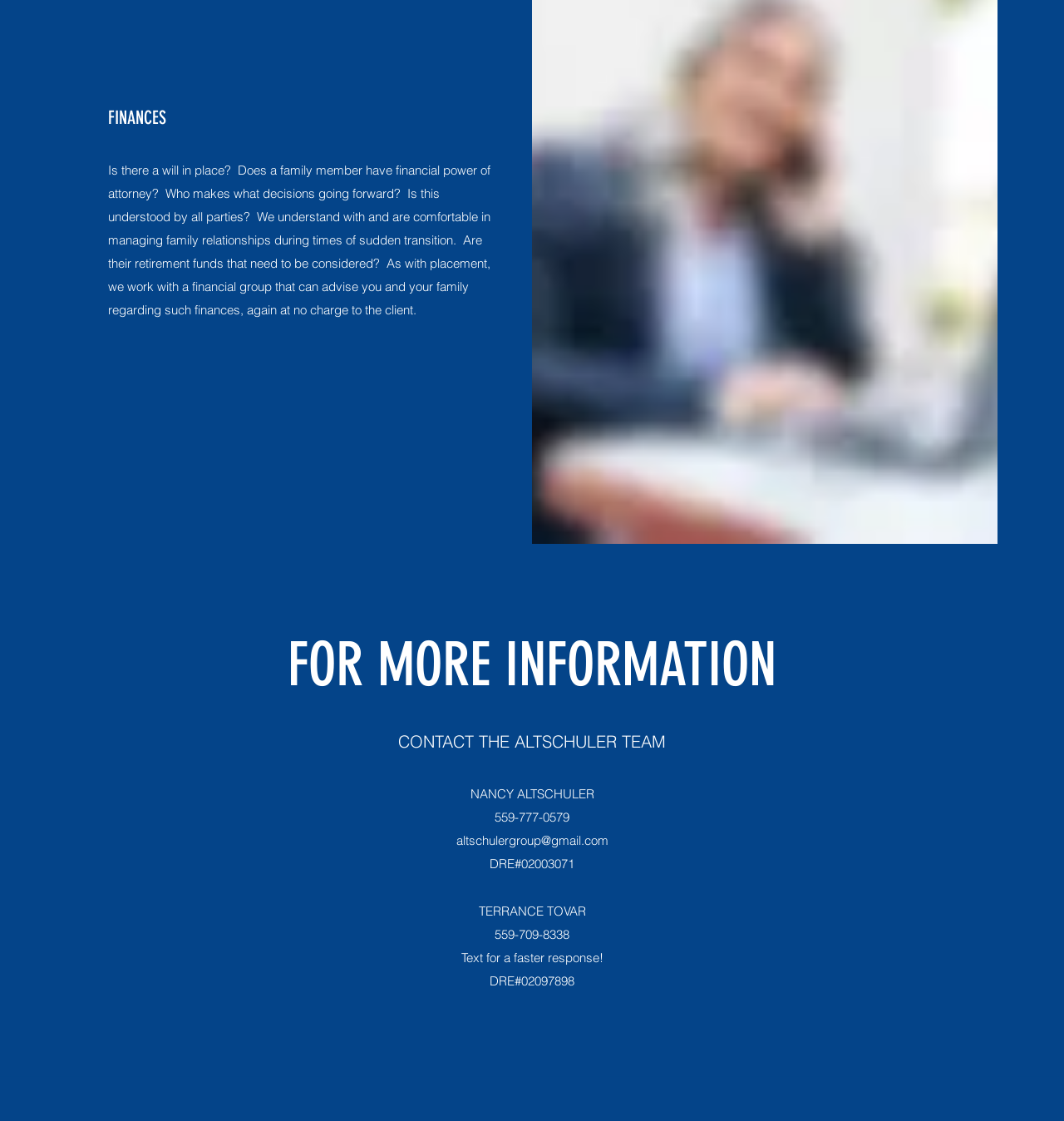Specify the bounding box coordinates (top-left x, top-left y, bottom-right x, bottom-right y) of the UI element in the screenshot that matches this description: altschulergroup@gmail.com

[0.429, 0.743, 0.571, 0.757]